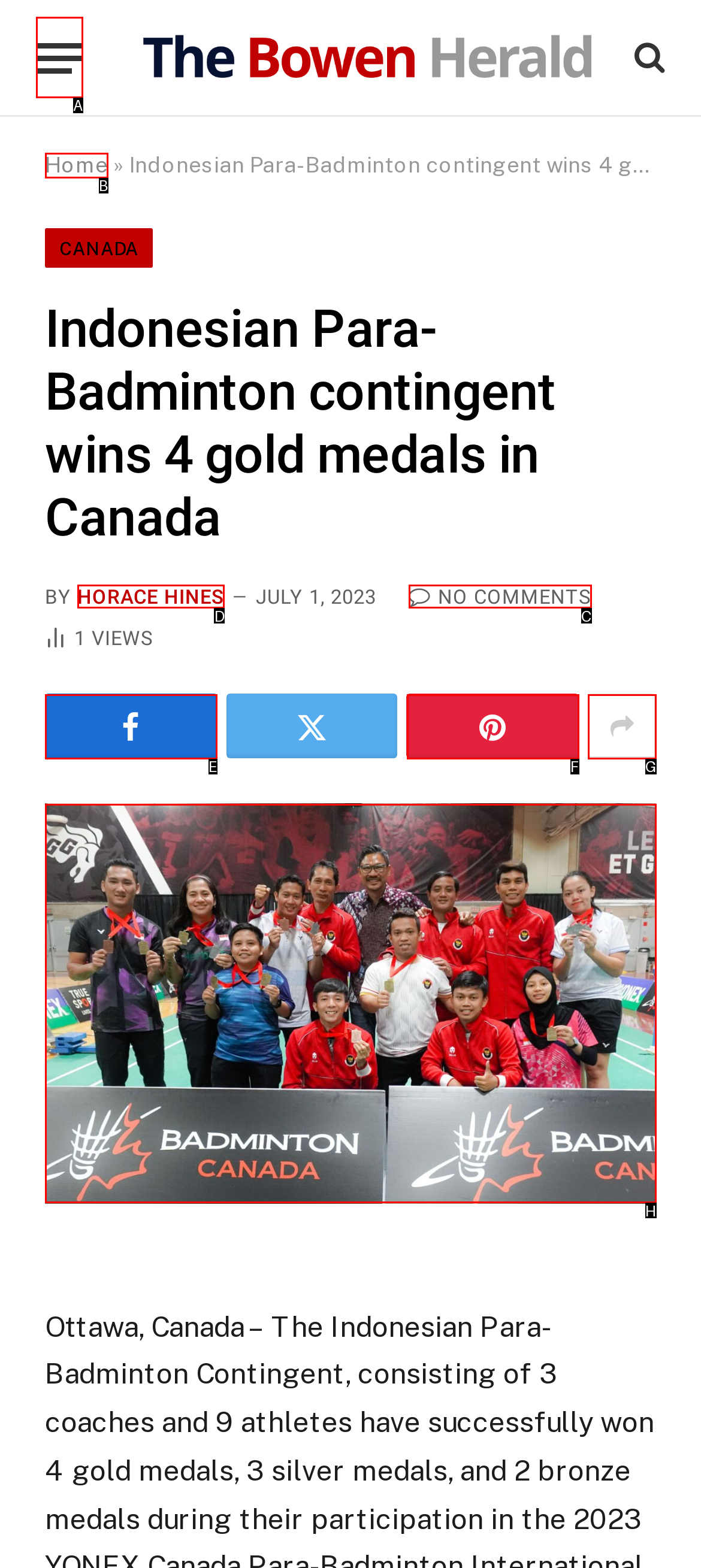Identify the letter of the UI element I need to click to carry out the following instruction: View recent posts

None